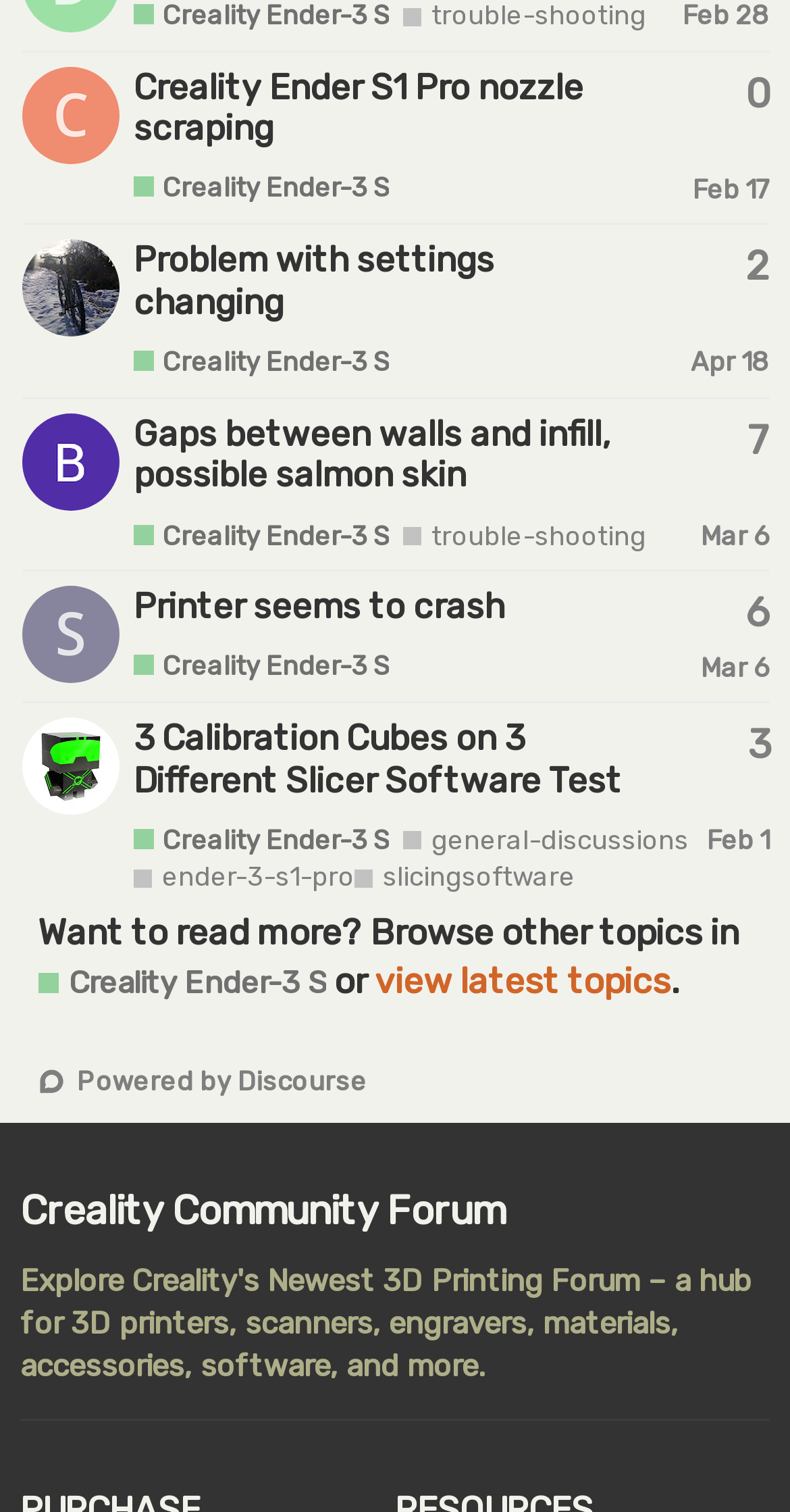Use a single word or phrase to answer the question:
What is the name of the user who posted the topic '3 Calibration Cubes on 3 Different Slicer Software Test'?

Nikoli